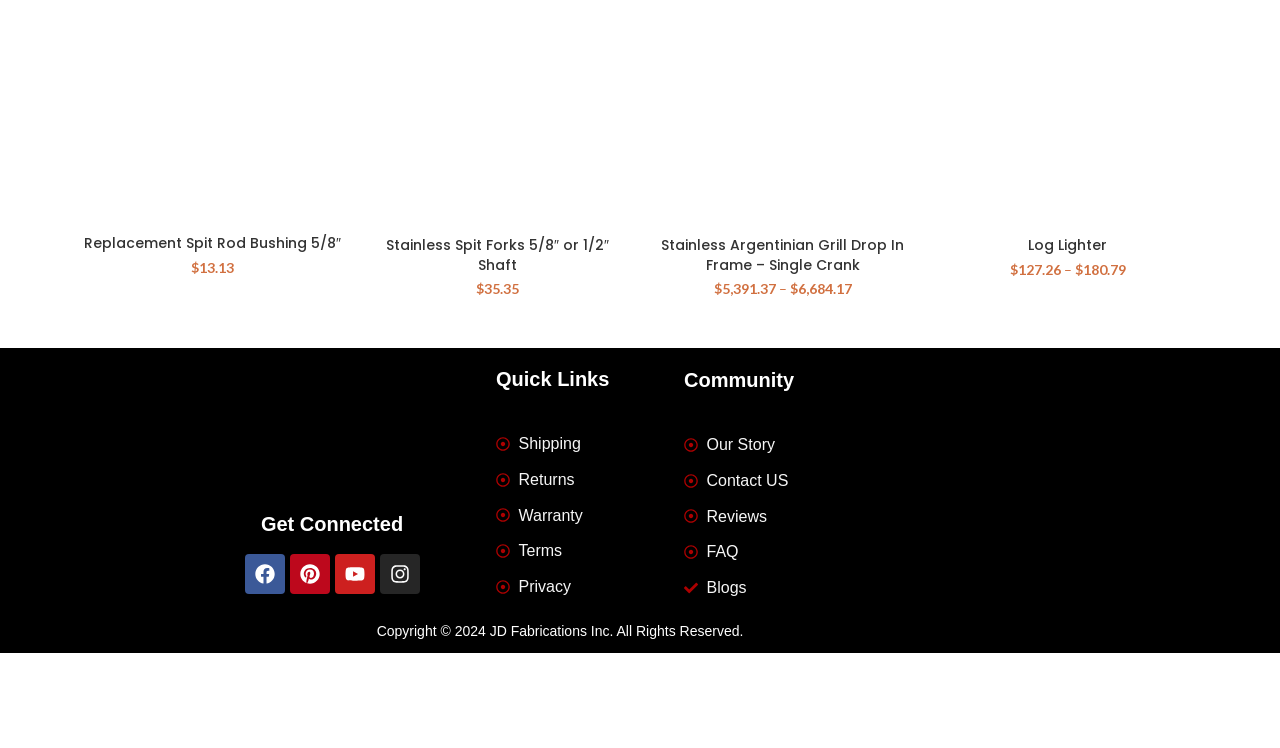Identify the bounding box coordinates for the UI element mentioned here: "Add to cart". Provide the coordinates as four float values between 0 and 1, i.e., [left, top, right, bottom].

[0.341, 0.125, 0.436, 0.173]